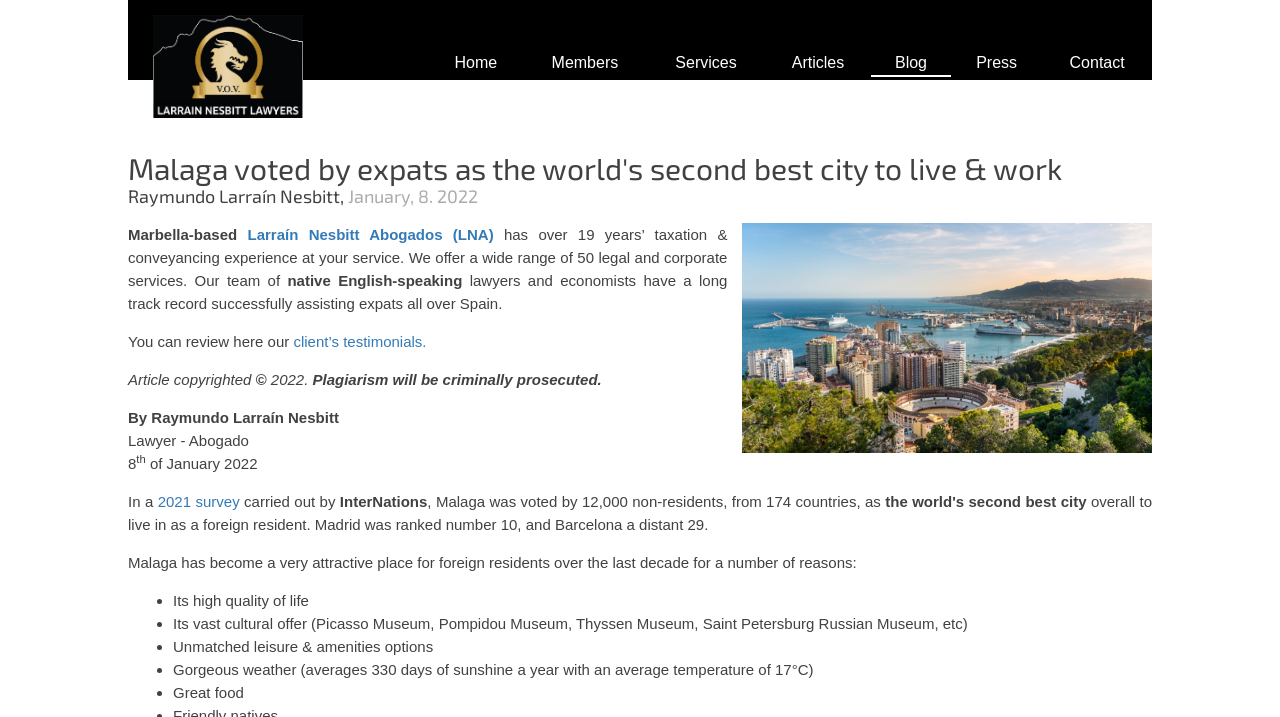Observe the image and answer the following question in detail: What is the name of the law firm?

The name of the law firm can be found in the image at the top of the webpage, which is also the title of the webpage. It is 'Larrain Nesbitt Abogados'.